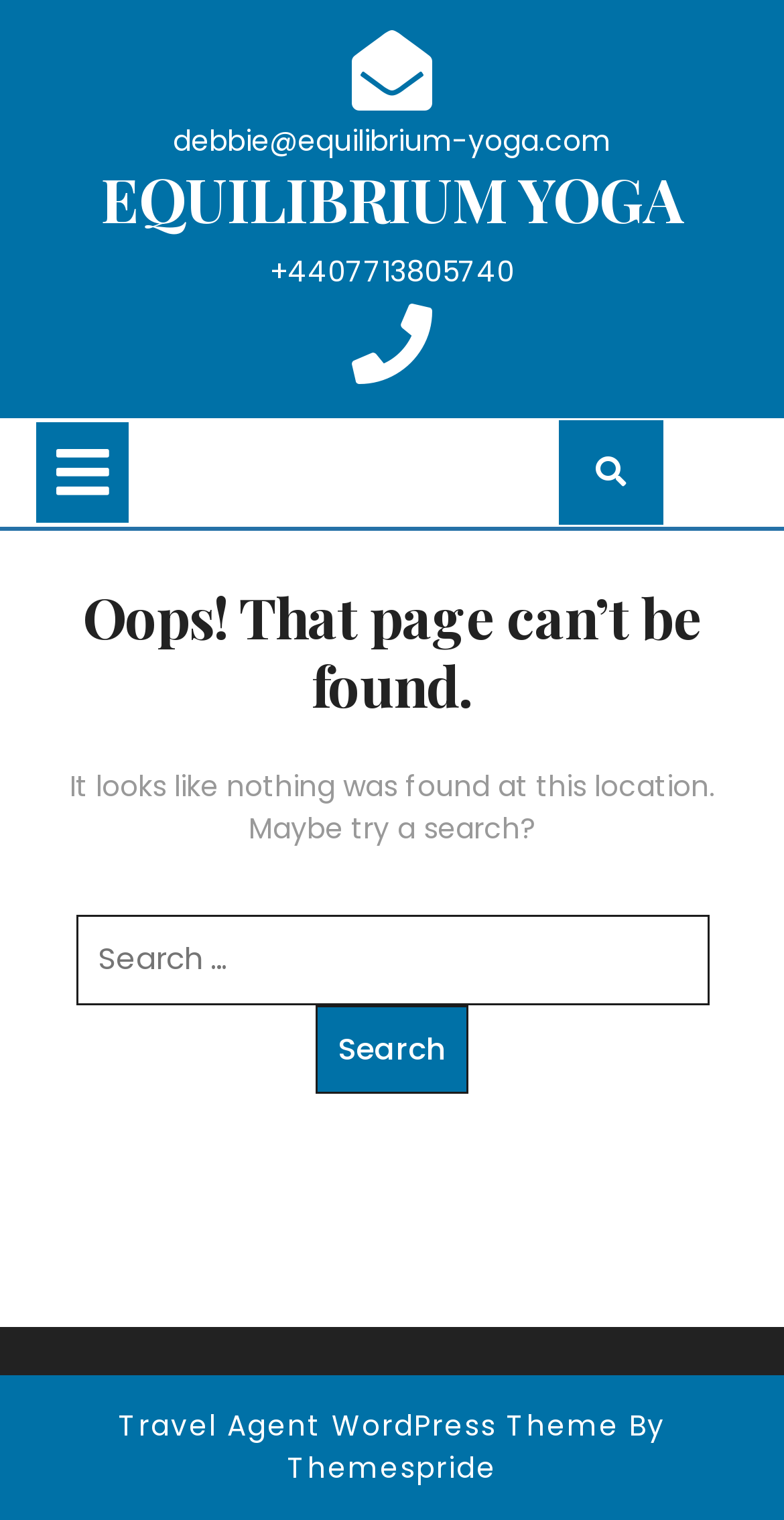Provide a one-word or one-phrase answer to the question:
What is the theme of the website?

Travel Agent WordPress Theme